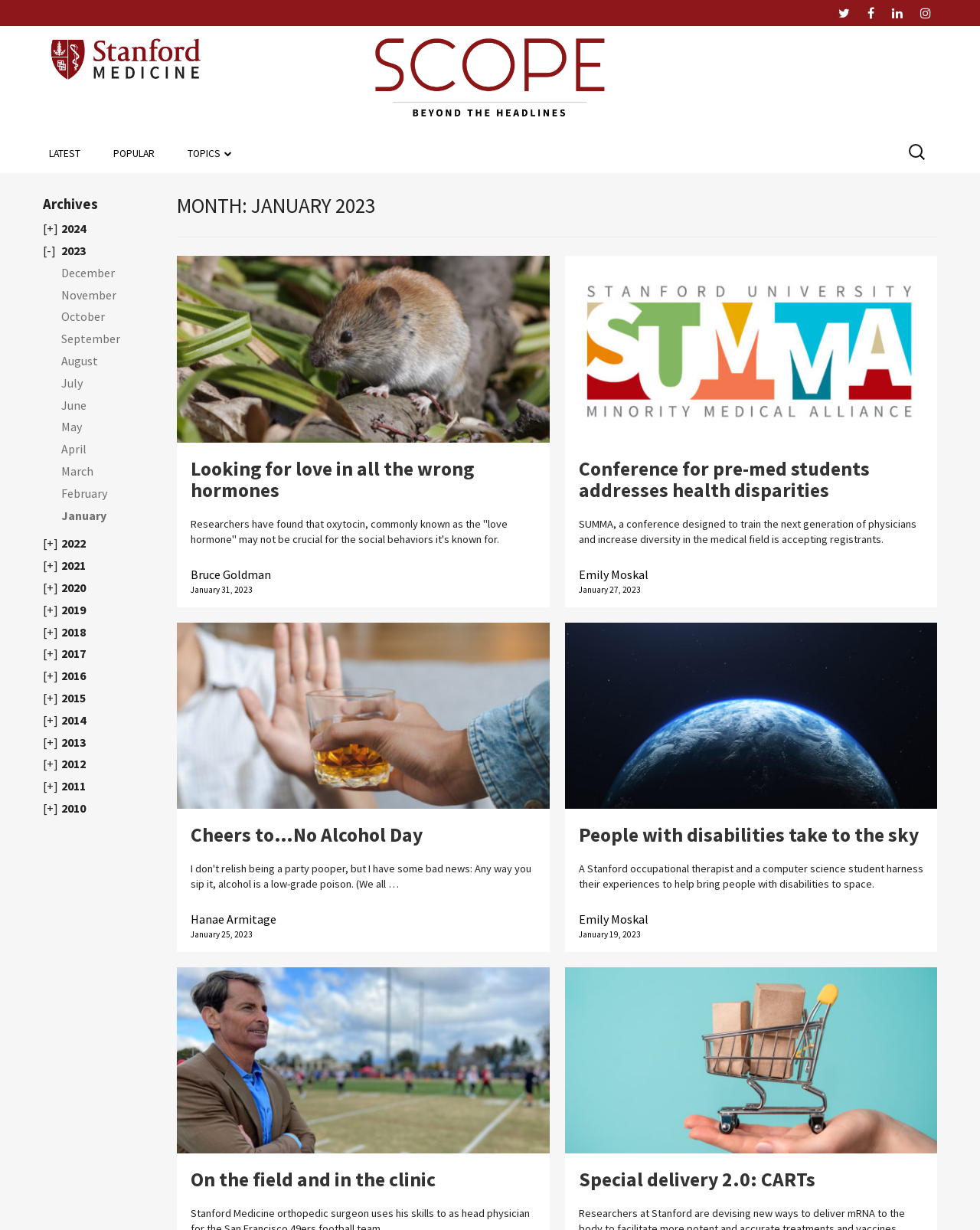Find the bounding box coordinates of the clickable region needed to perform the following instruction: "Read the article 'Looking for love in all the wrong hormones'". The coordinates should be provided as four float numbers between 0 and 1, i.e., [left, top, right, bottom].

[0.195, 0.372, 0.547, 0.407]